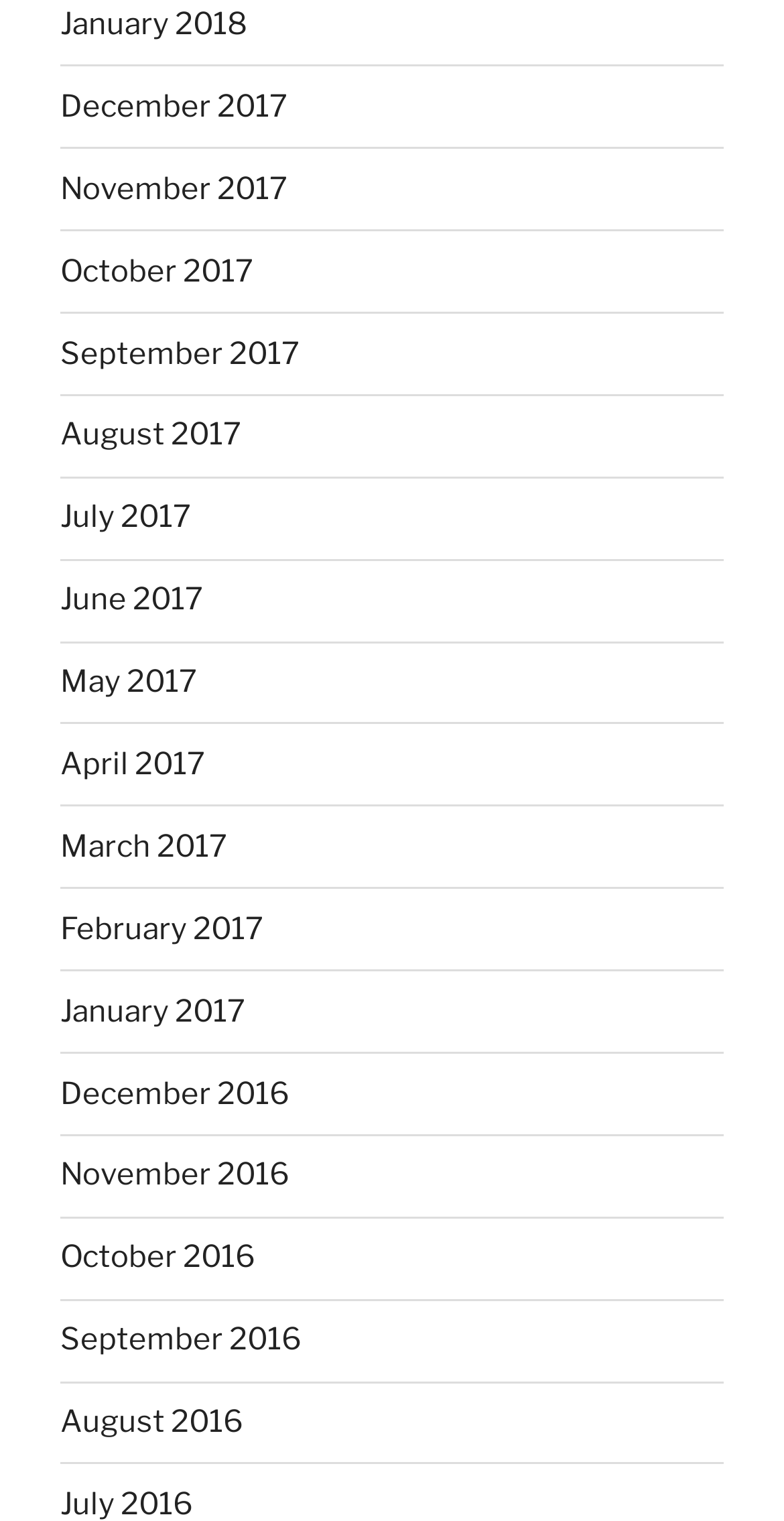Please determine the bounding box coordinates of the element's region to click for the following instruction: "access October 2017".

[0.077, 0.166, 0.323, 0.19]